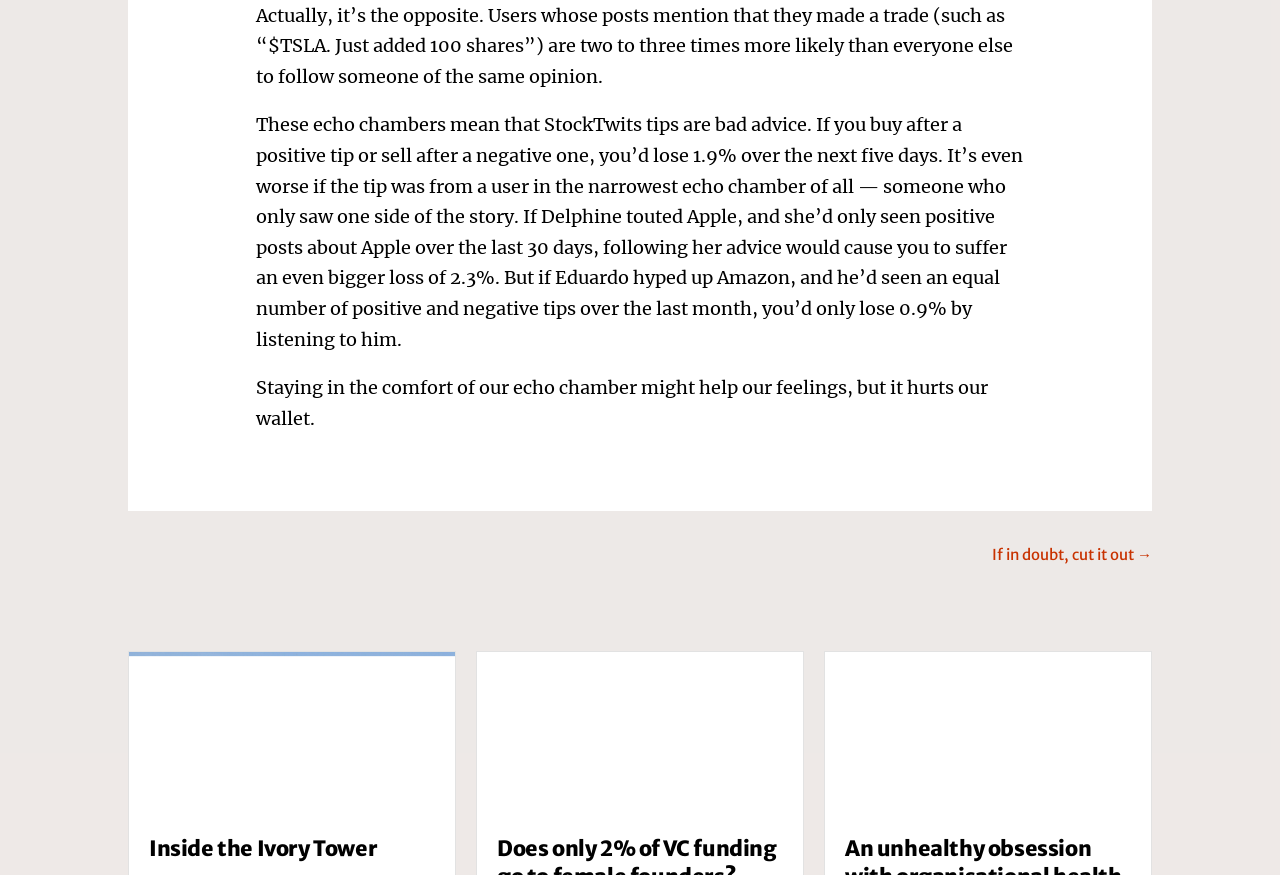By analyzing the image, answer the following question with a detailed response: How many linked articles are there on the webpage?

There are three linked articles on the webpage, titled 'Inside the Ivory Tower', 'Does only 2% of VC funding go to female founders?', and 'An unhealthy obsession with organisational health'.